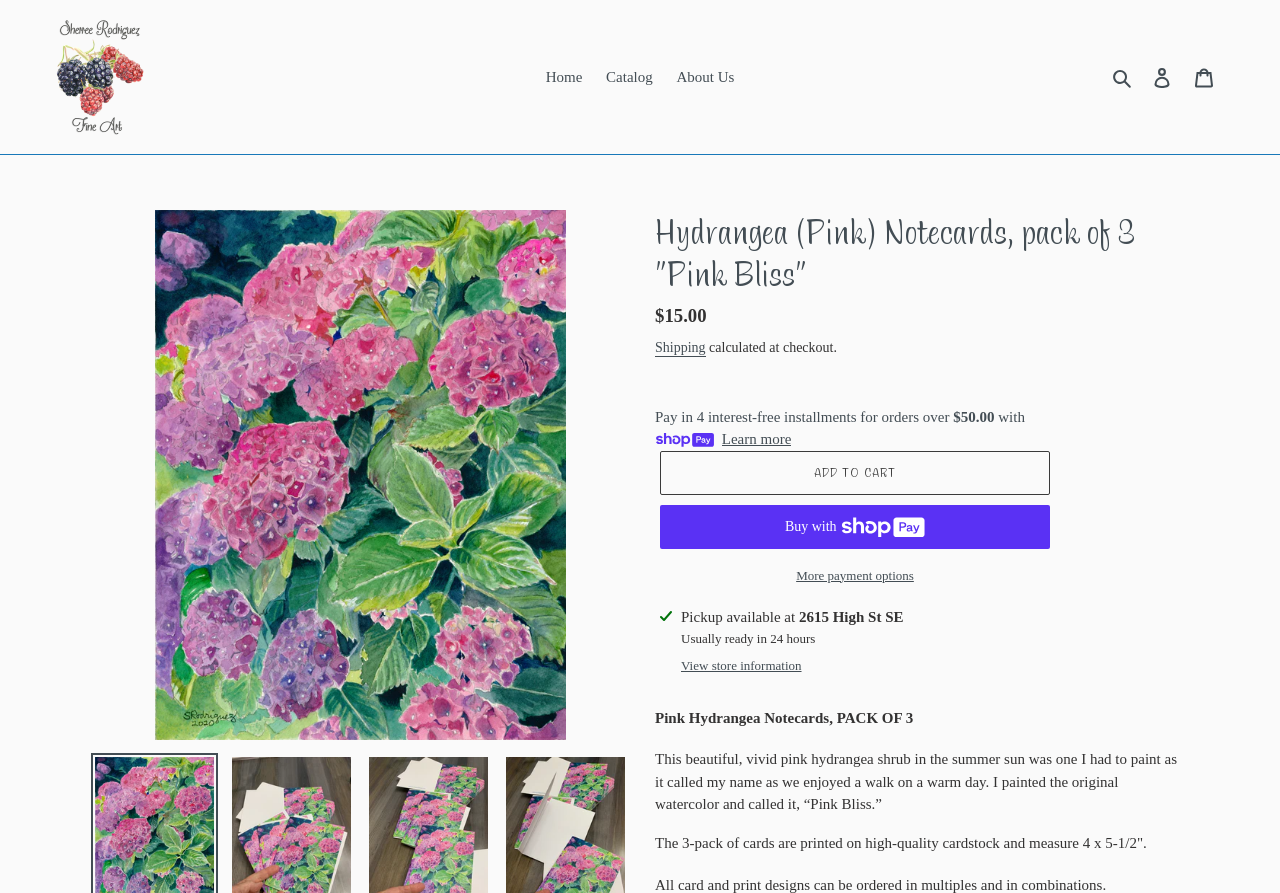Please identify the bounding box coordinates of the clickable area that will allow you to execute the instruction: "Click the 'Search' button".

[0.864, 0.072, 0.891, 0.1]